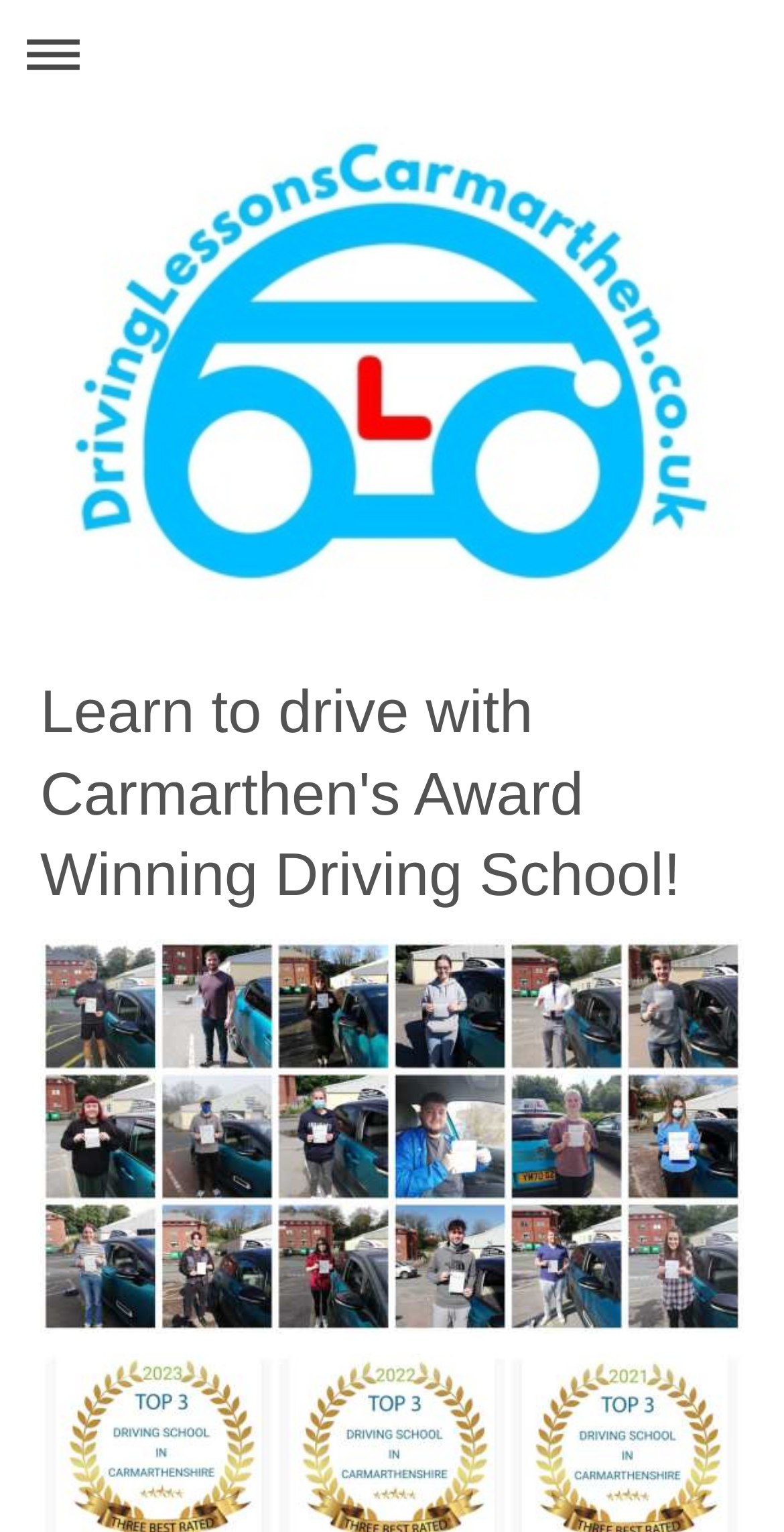Locate the UI element that matches the description Expand/collapse navigation in the webpage screenshot. Return the bounding box coordinates in the format (top-left x, top-left y, bottom-right x, bottom-right y), with values ranging from 0 to 1.

[0.013, 0.007, 0.987, 0.063]